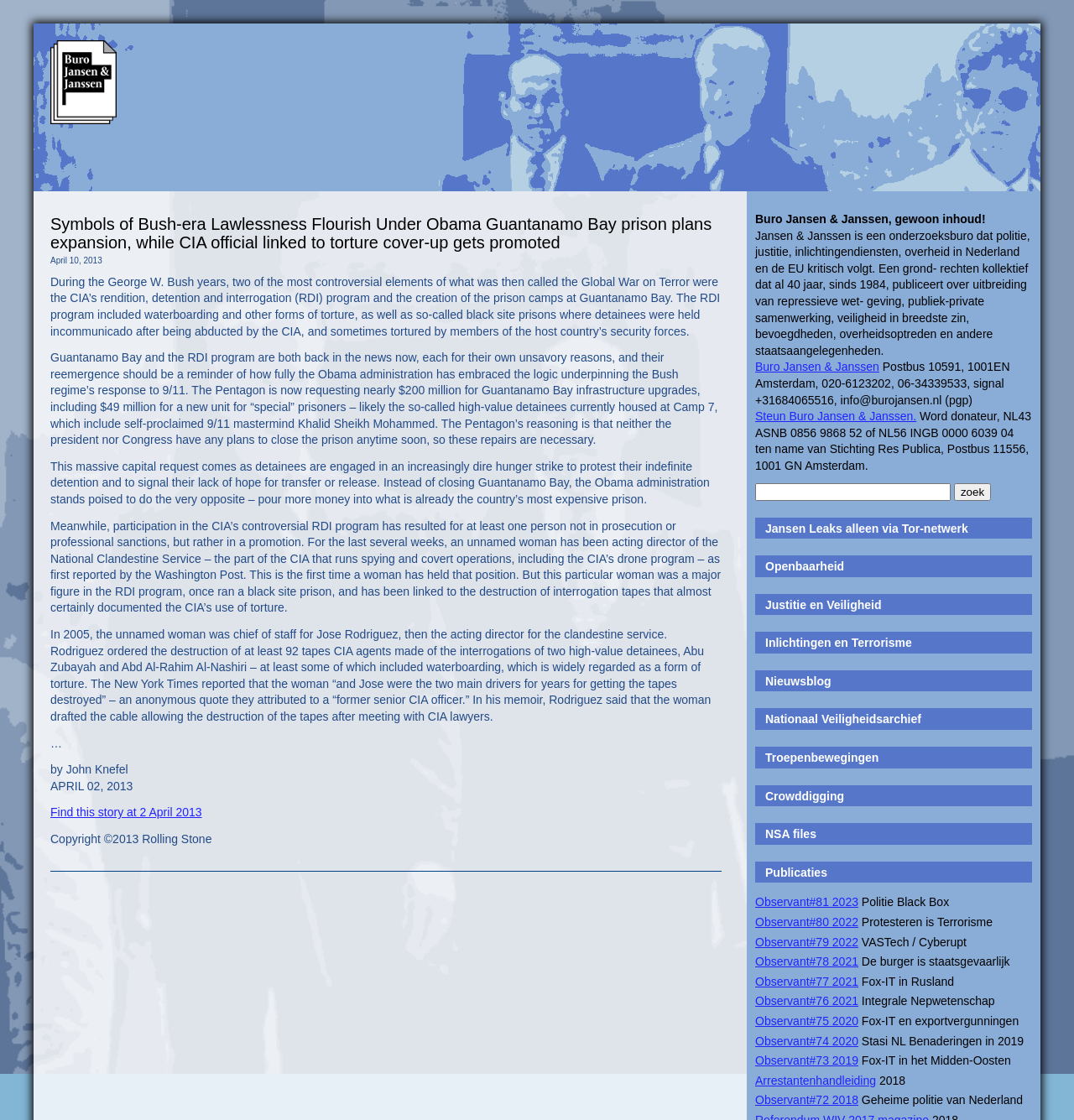Provide a one-word or short-phrase response to the question:
What is the name of the organization?

Buro Jansen & Janssen